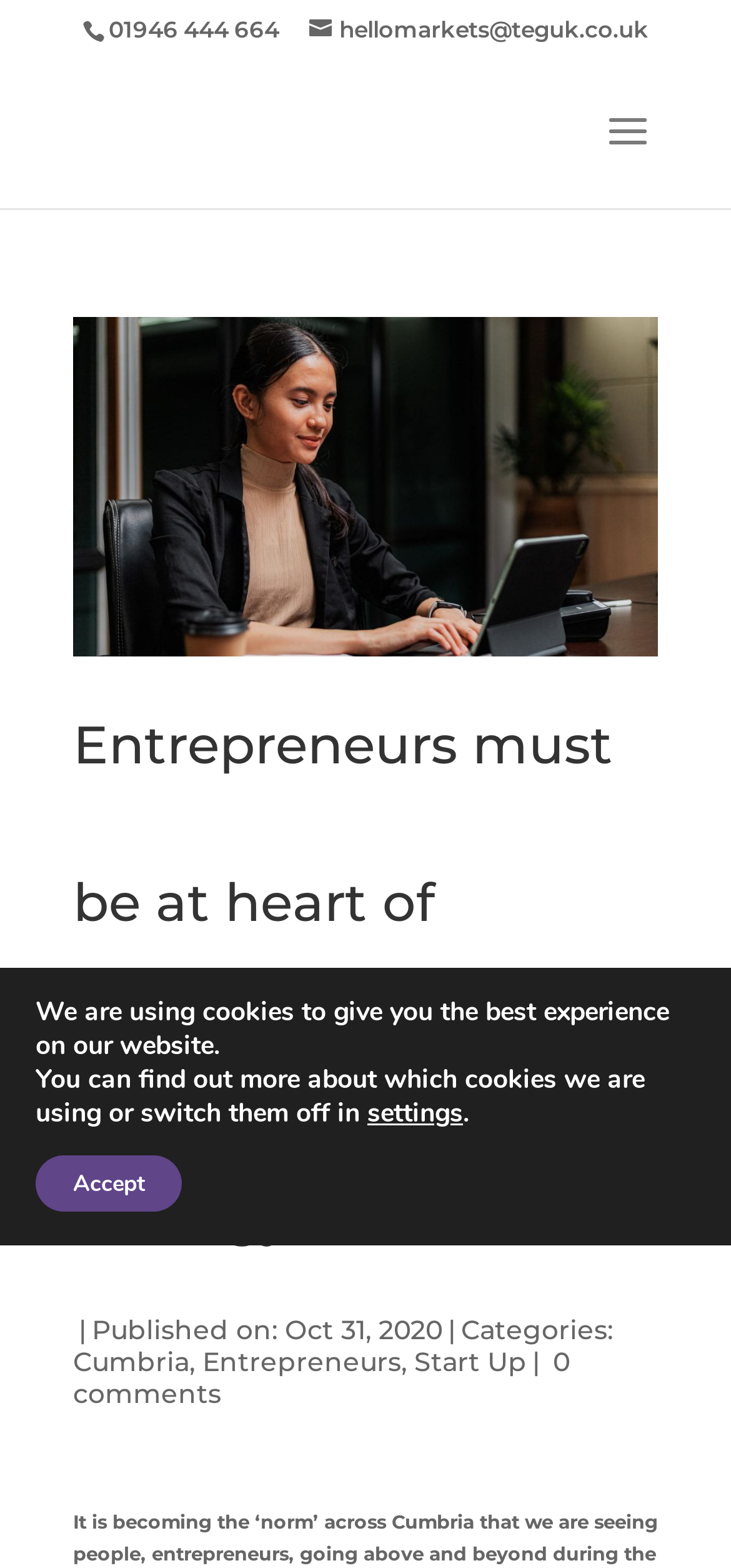Provide a single word or phrase to answer the given question: 
How many comments does the article have?

0